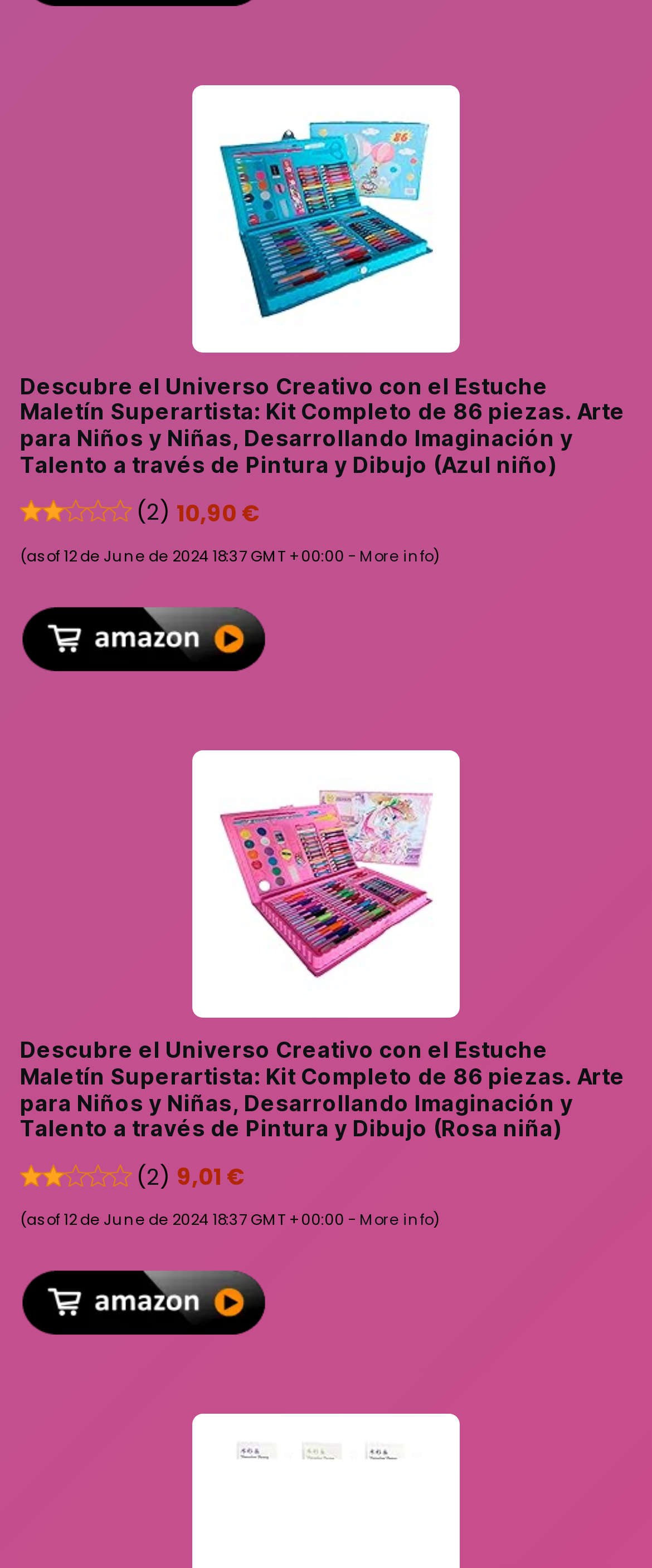Answer this question in one word or a short phrase: What is the update time of the prices?

12 de June de 2024 18:37 GMT +00:00